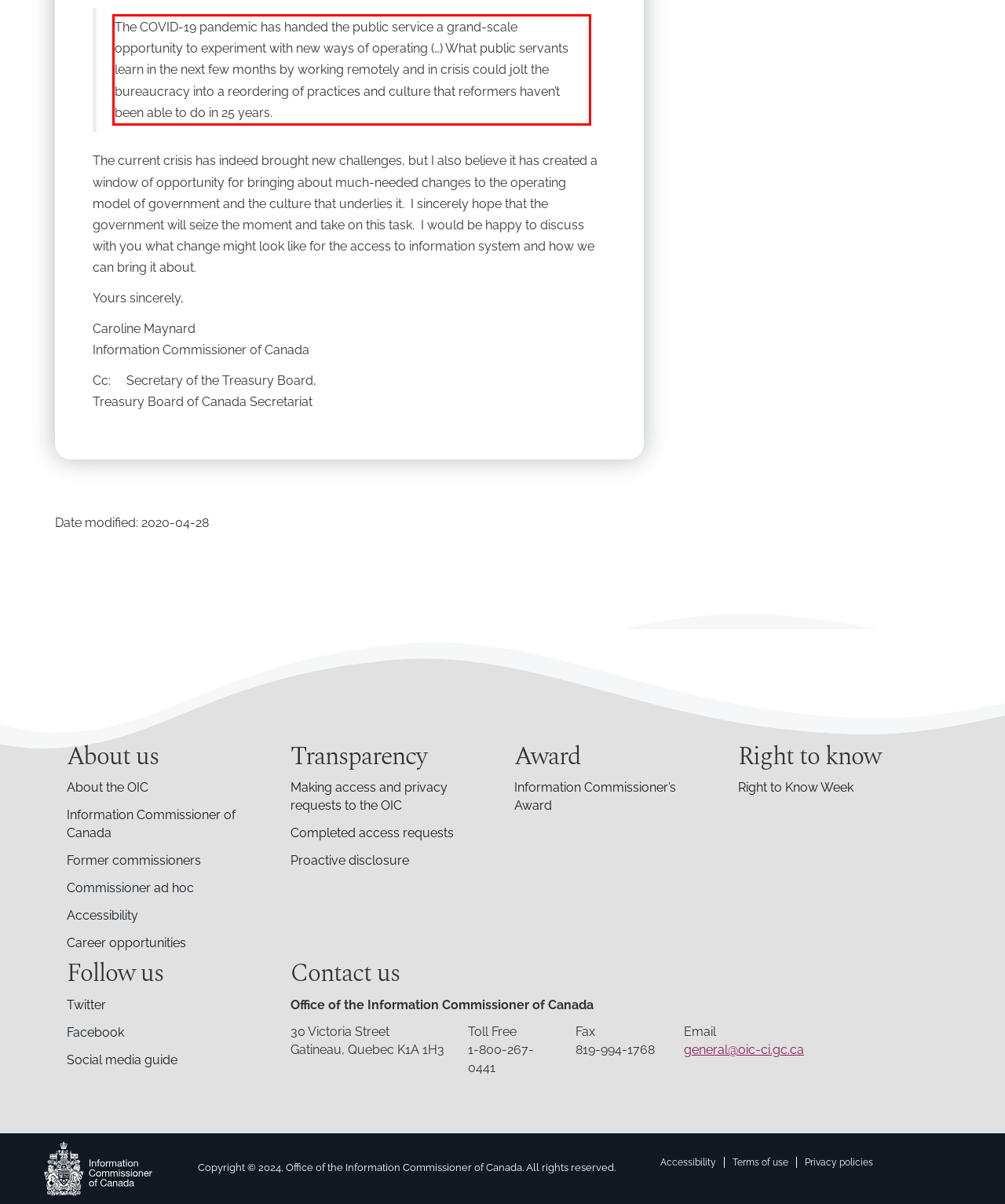You are presented with a webpage screenshot featuring a red bounding box. Perform OCR on the text inside the red bounding box and extract the content.

The COVID-19 pandemic has handed the public service a grand-scale opportunity to experiment with new ways of operating (…) What public servants learn in the next few months by working remotely and in crisis could jolt the bureaucracy into a reordering of practices and culture that reformers haven’t been able to do in 25 years.